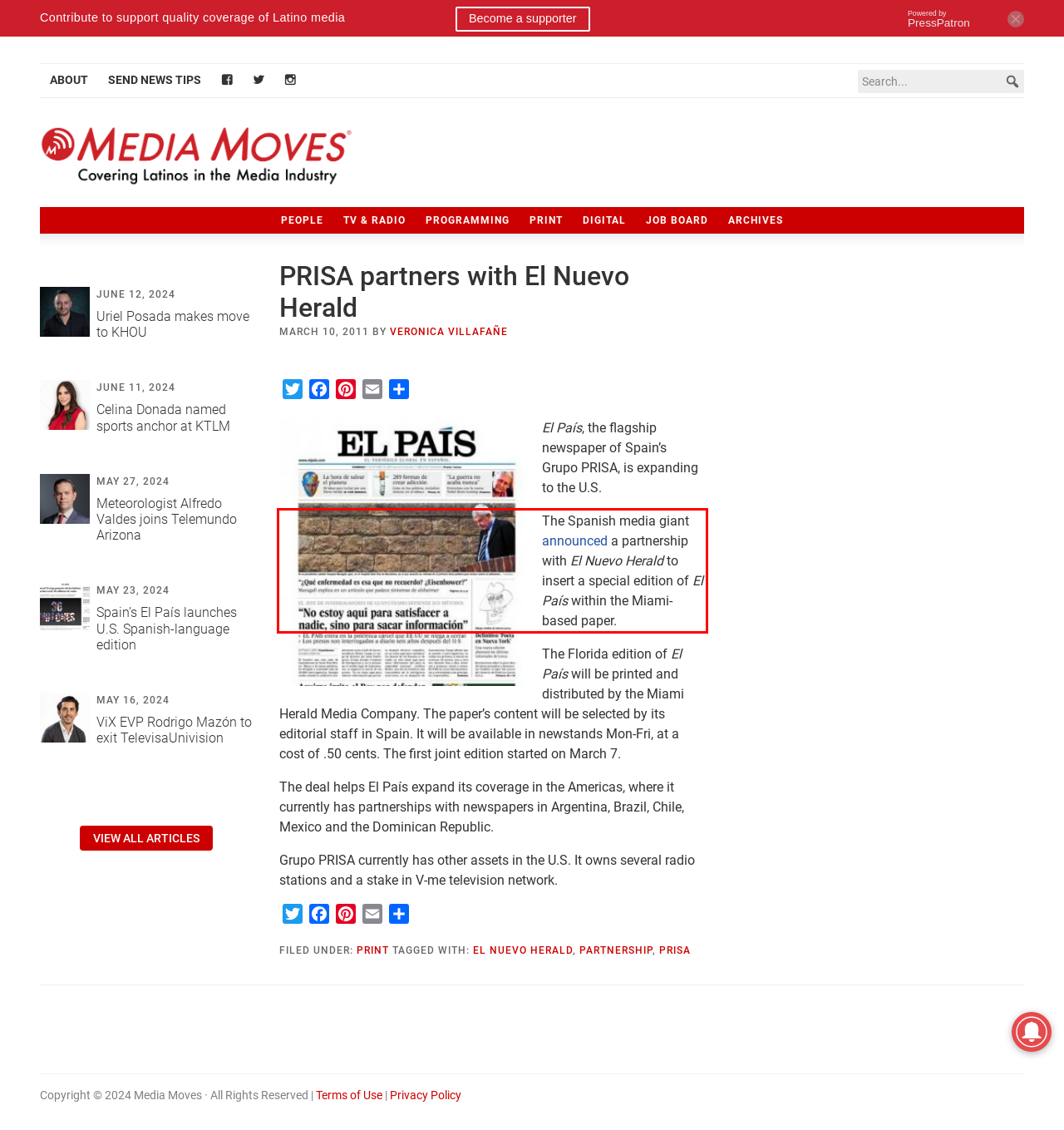Within the screenshot of the webpage, locate the red bounding box and use OCR to identify and provide the text content inside it.

The Spanish media giant announced a partnership with El Nuevo Herald to insert a special edition of El País within the Miami-based paper.